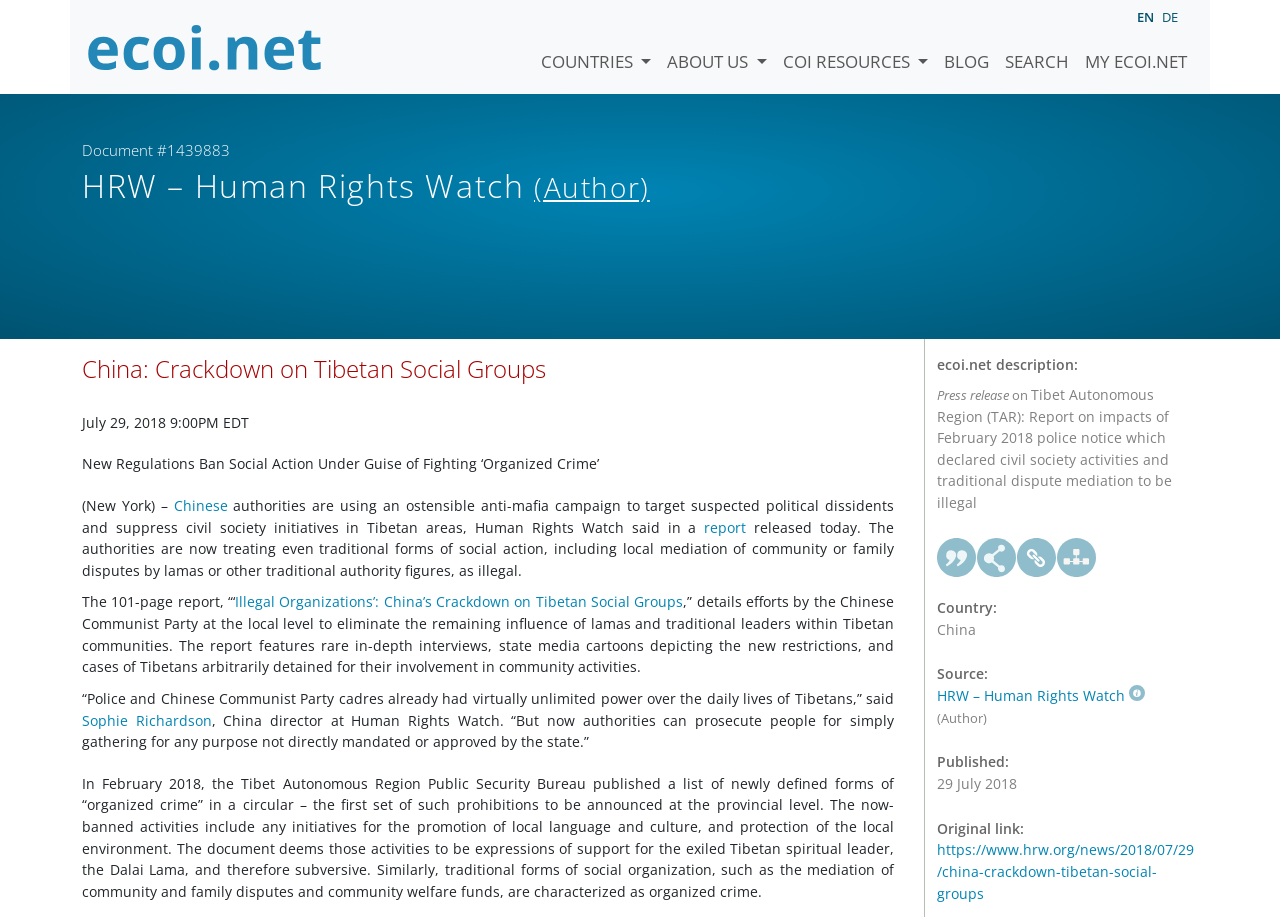What is the date of the report?
Please utilize the information in the image to give a detailed response to the question.

I found the answer by looking at the middle of the webpage, where it says 'July 29, 2018 9:00PM EDT'. This indicates that the report was published on July 29, 2018.